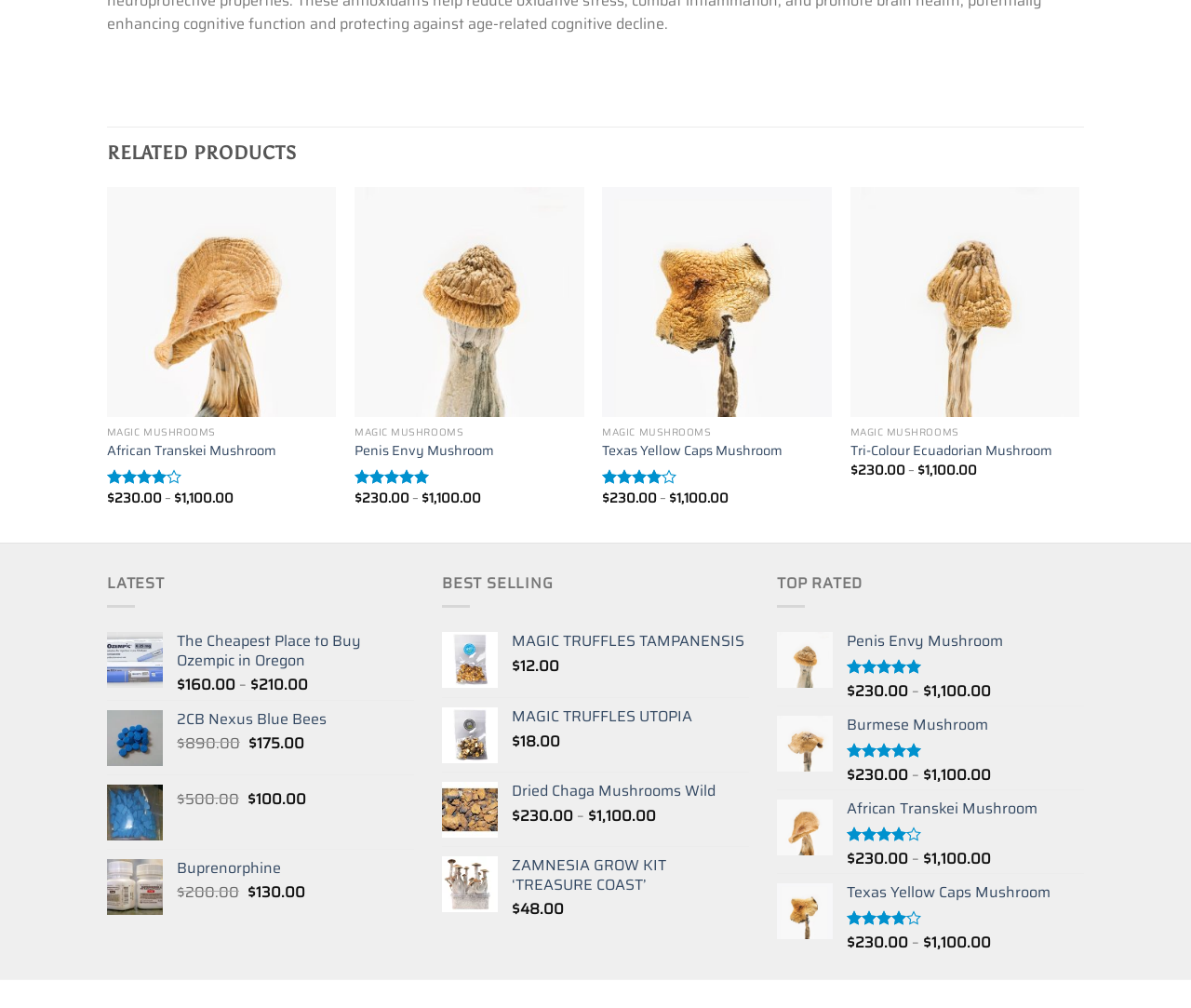Show the bounding box coordinates of the region that should be clicked to follow the instruction: "Add African Transkei Mushroom to wishlist."

[0.249, 0.195, 0.273, 0.224]